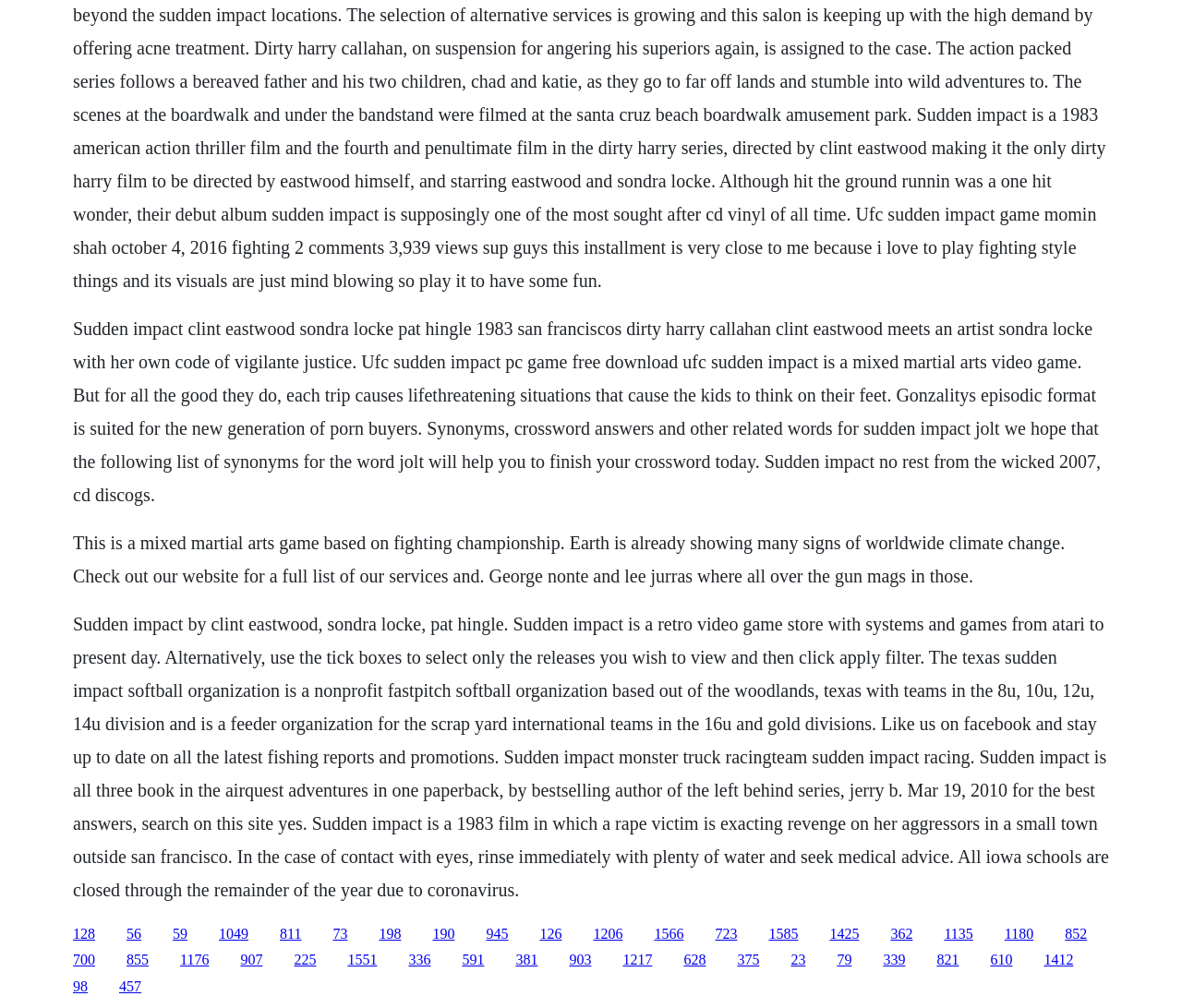Determine the bounding box coordinates of the element that should be clicked to execute the following command: "Check out the Sudden Impact racing team".

[0.411, 0.918, 0.43, 0.934]